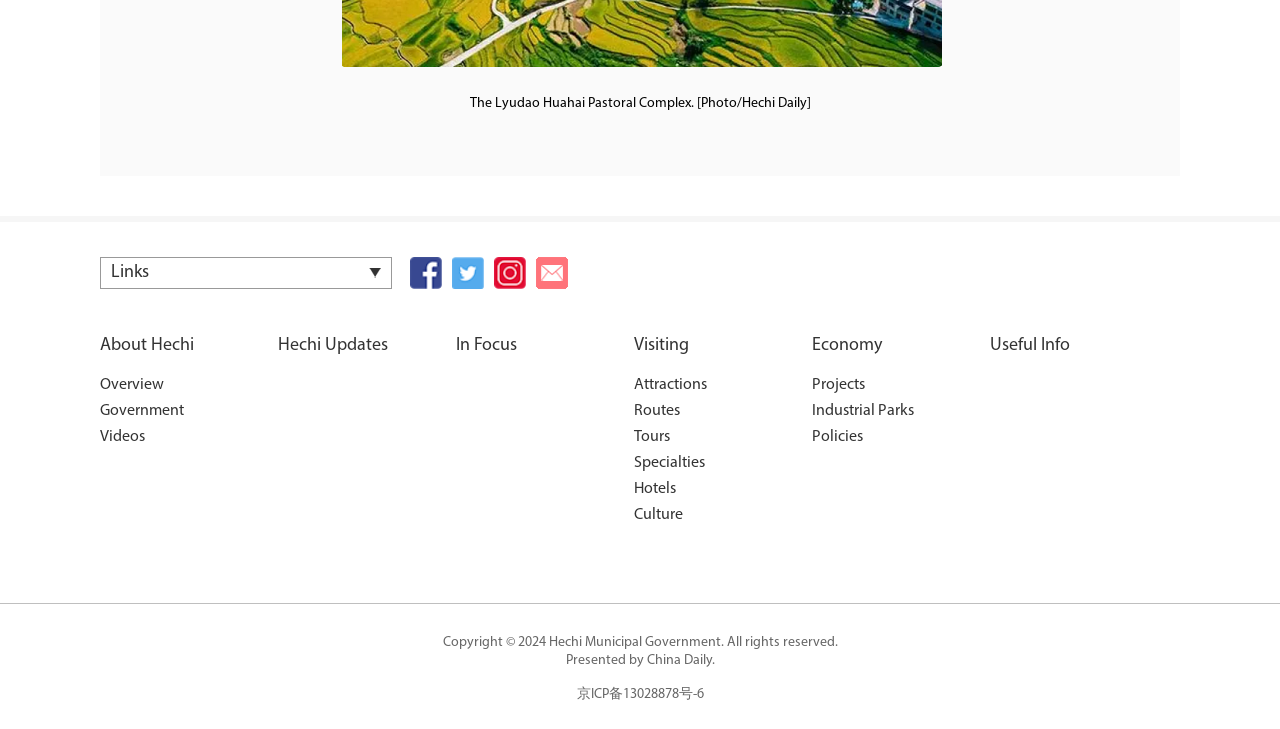How many headings are on the webpage? Refer to the image and provide a one-word or short phrase answer.

6